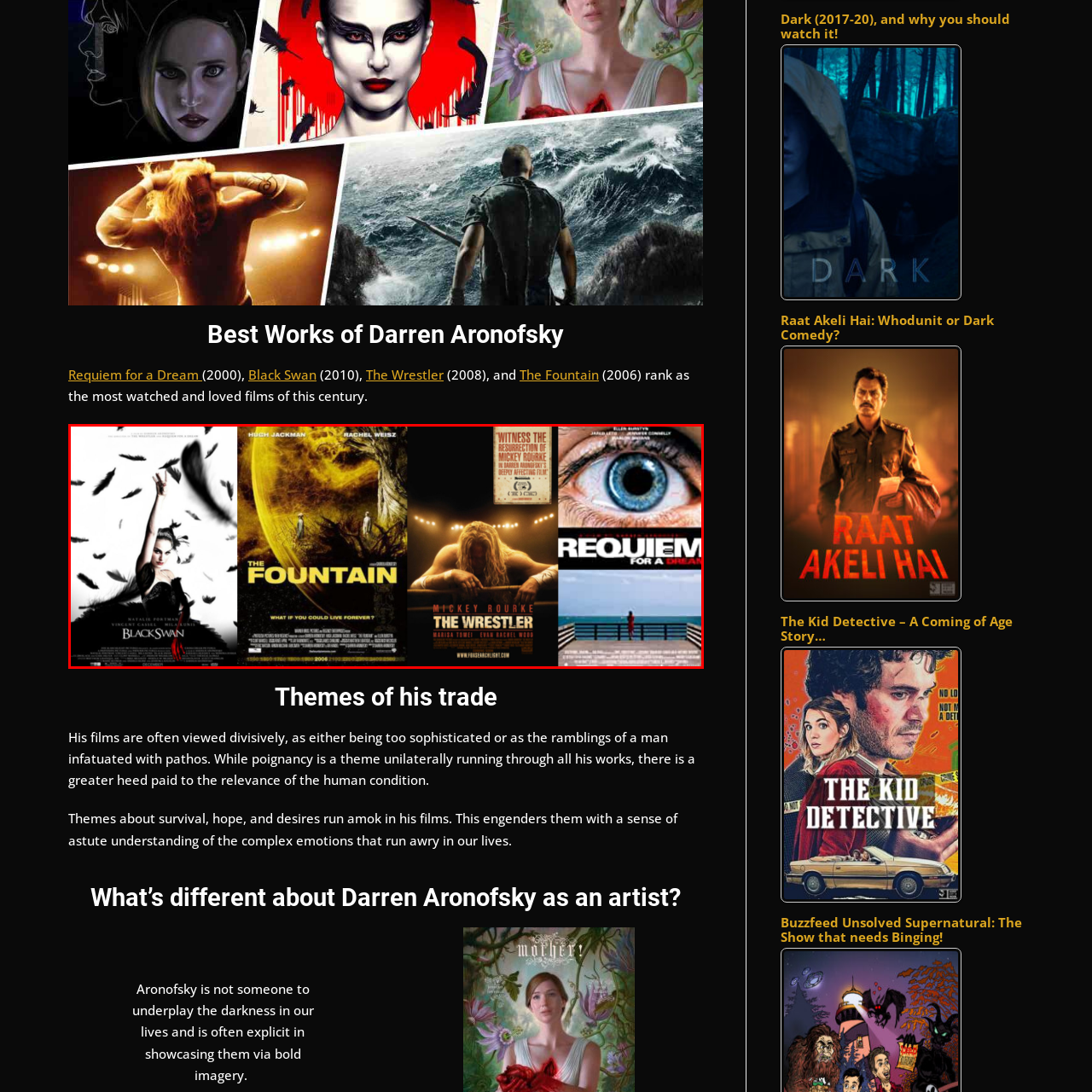How many films are represented in the image?
Look closely at the area highlighted by the red bounding box and give a detailed response to the question.

The caption lists four films, namely Black Swan, The Fountain, The Wrestler, and Requiem for a Dream, which are represented by their respective movie posters in the image.